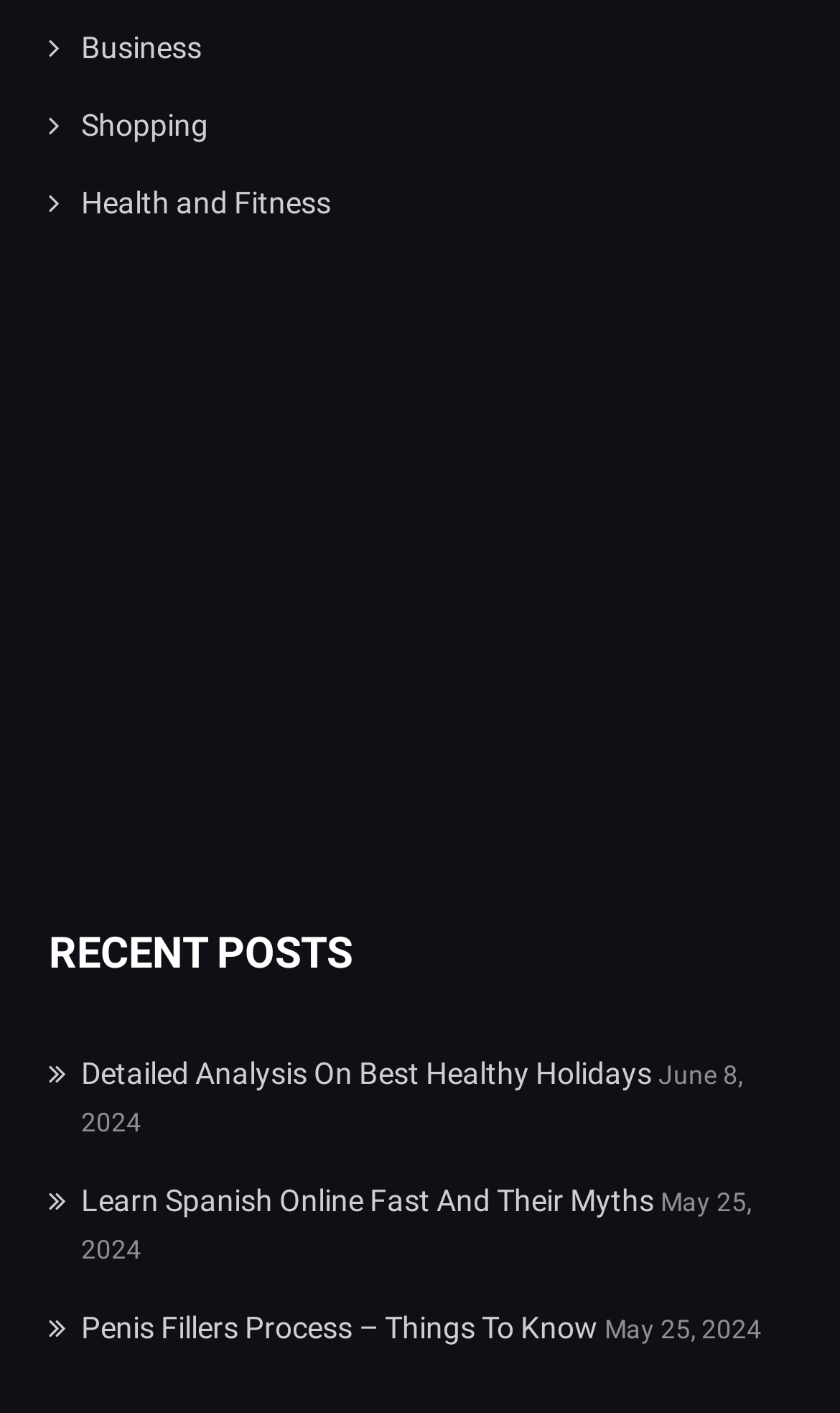What are the categories on the top?
Provide a comprehensive and detailed answer to the question.

The top section of the webpage contains three links with icons, which are categorized as Business, Shopping, and Health and Fitness. These categories are likely the main topics or sections of the website.